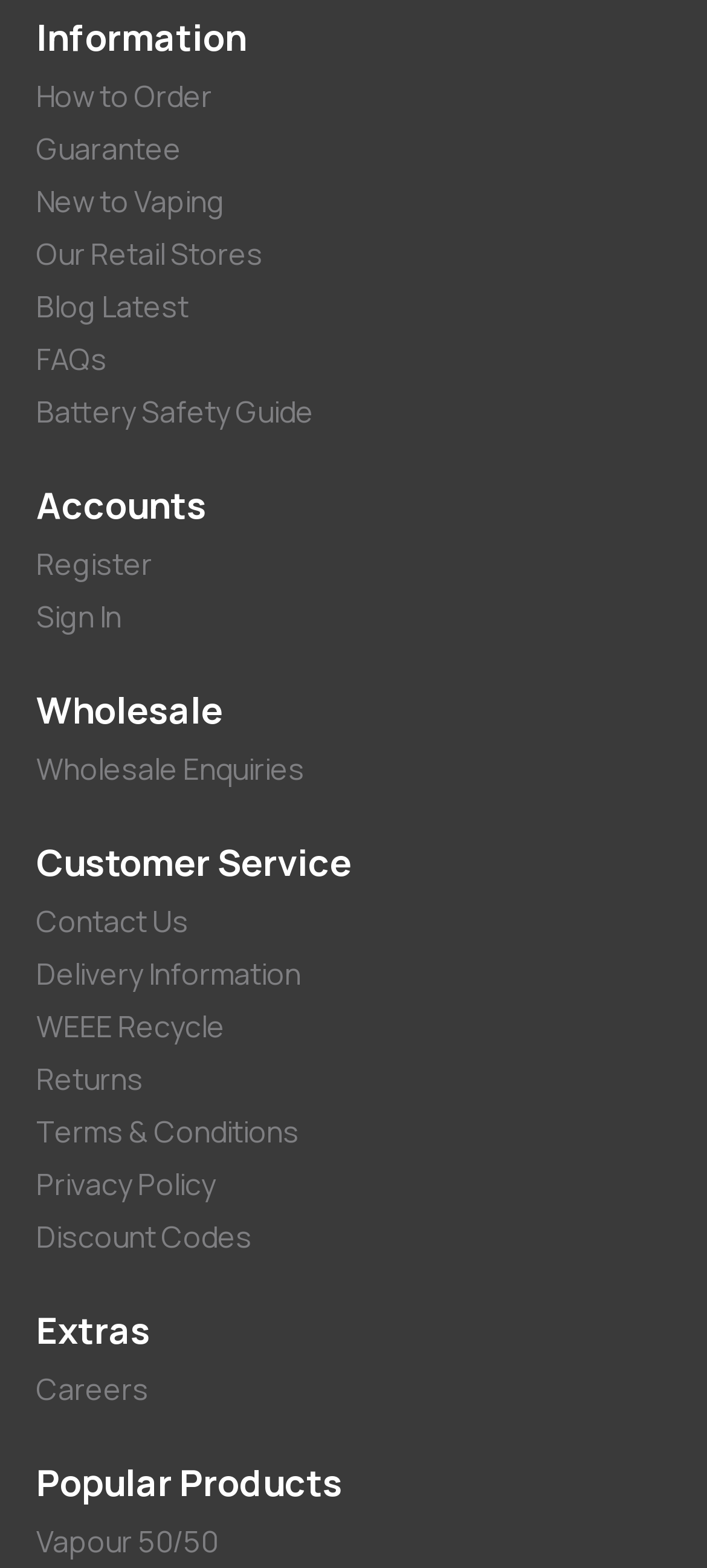Please find the bounding box coordinates of the element's region to be clicked to carry out this instruction: "View information about the website".

[0.051, 0.007, 0.349, 0.042]